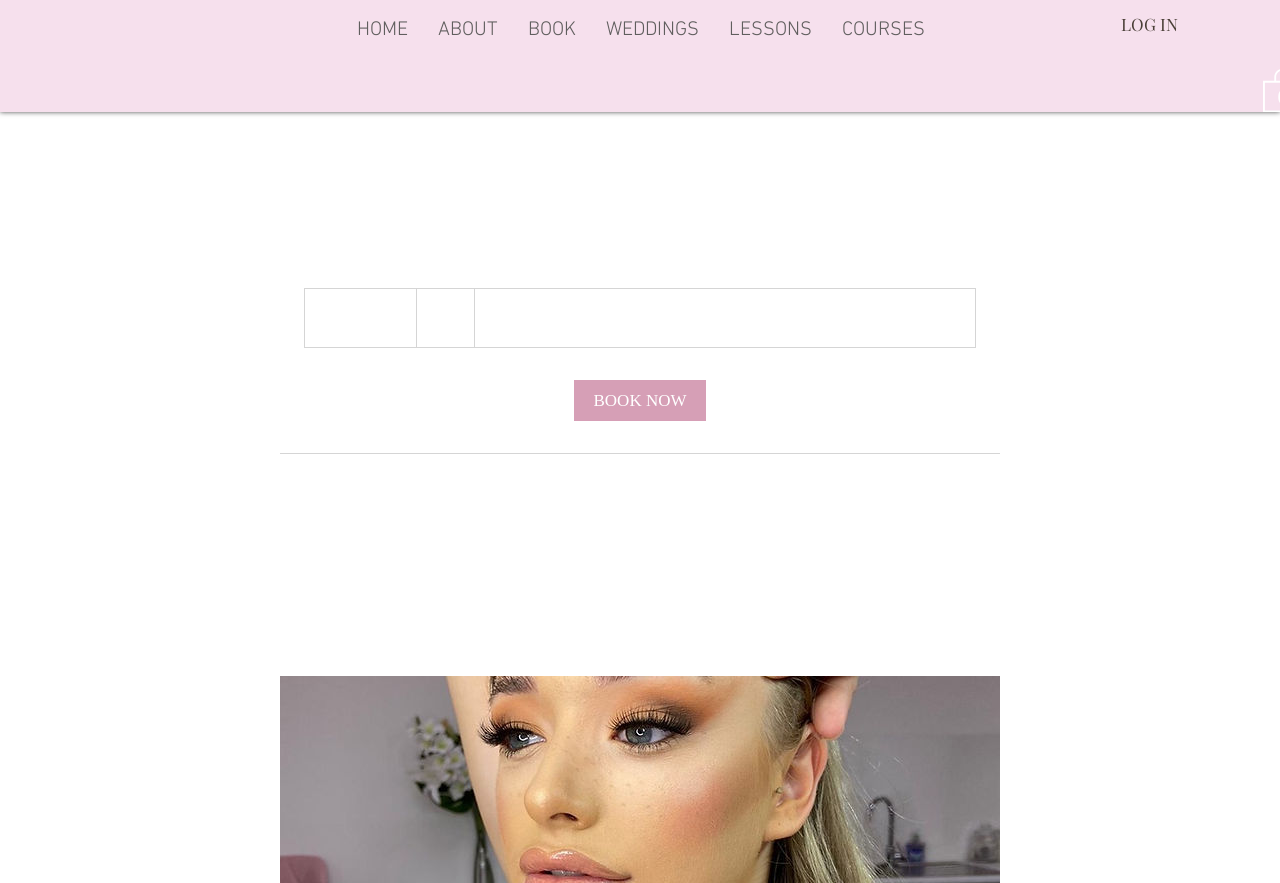Find the bounding box coordinates of the area that needs to be clicked in order to achieve the following instruction: "Click on the 'For Parents' link". The coordinates should be specified as four float numbers between 0 and 1, i.e., [left, top, right, bottom].

None